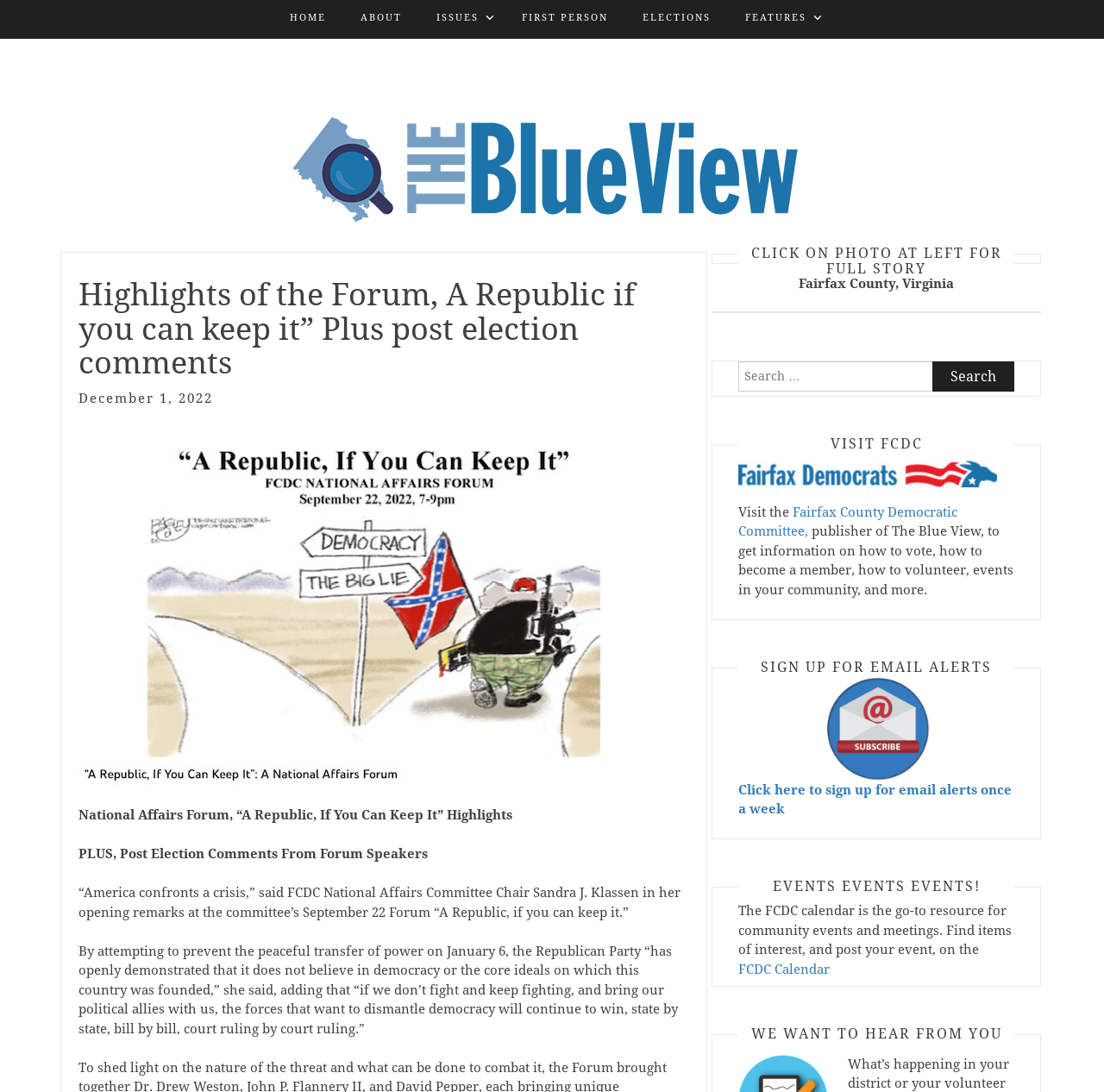What is the name of the committee?
Please answer the question with as much detail as possible using the screenshot.

The name of the committee can be found in the text 'FCDC National Affairs Committee Chair Sandra J. Klassen in her opening remarks at the committee’s September 22 Forum “A Republic, if you can keep it.”' which is located in the middle of the webpage.